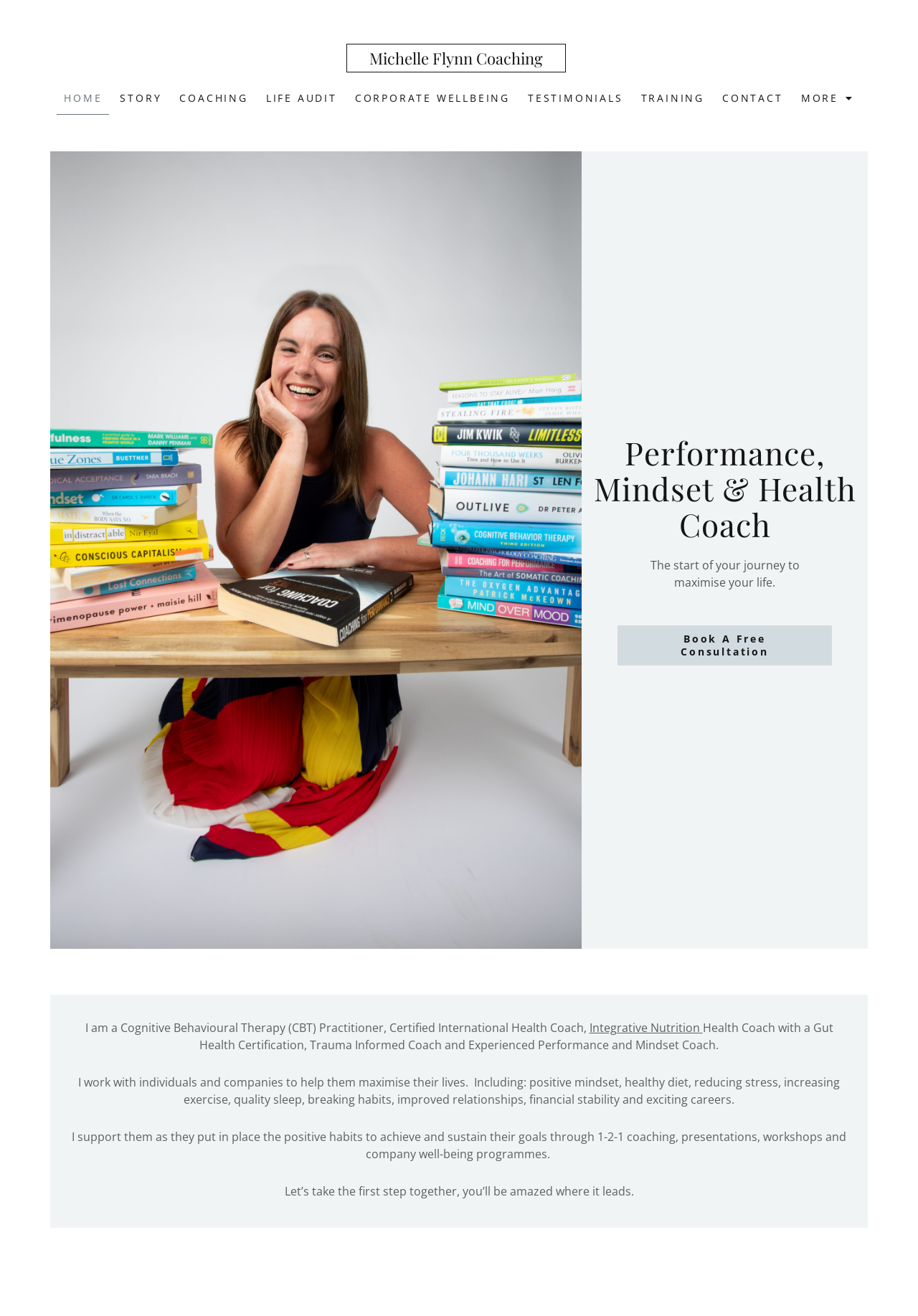Determine the bounding box coordinates for the UI element described. Format the coordinates as (top-left x, top-left y, bottom-right x, bottom-right y) and ensure all values are between 0 and 1. Element description: Book A Free Consultation

[0.673, 0.475, 0.906, 0.506]